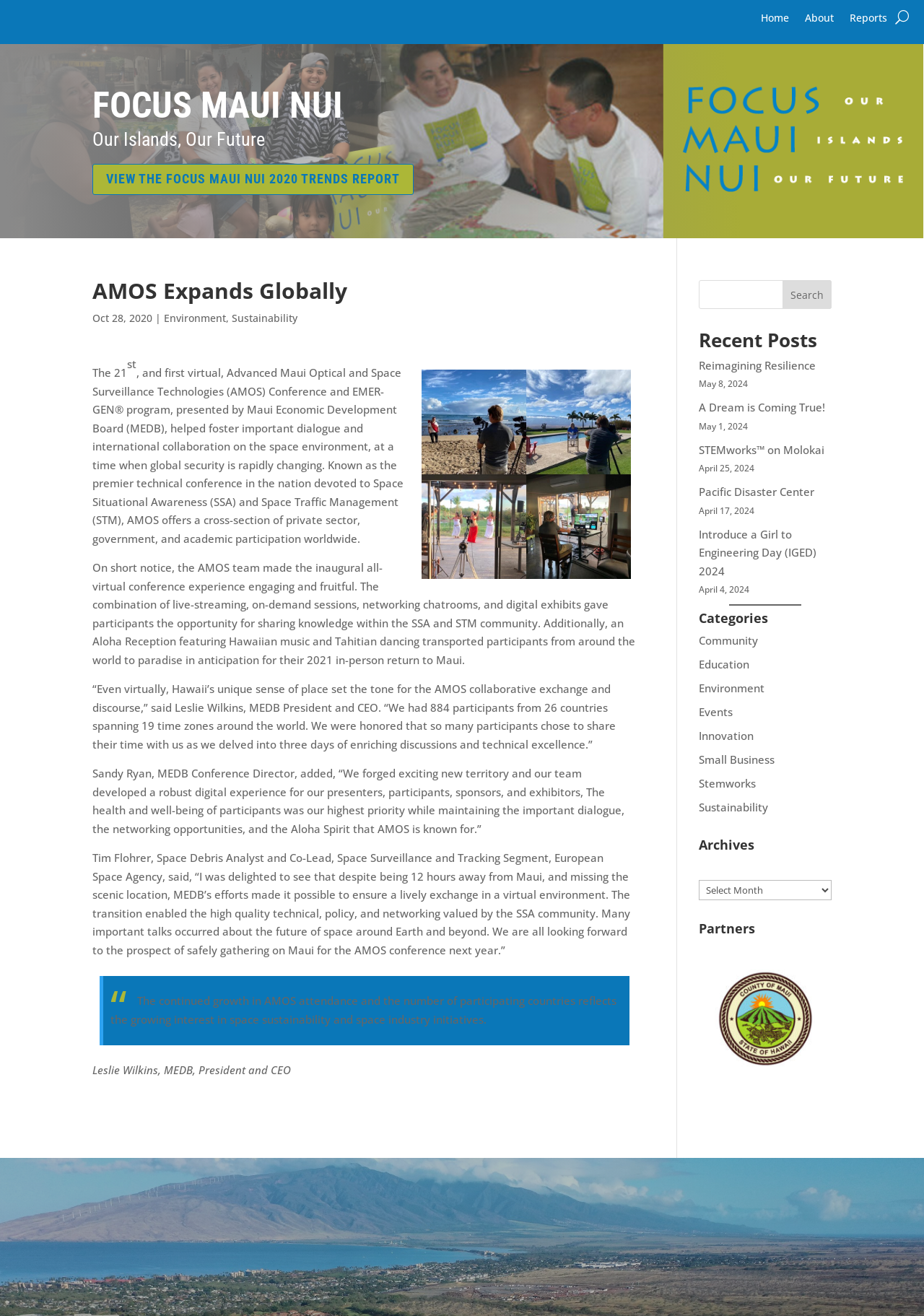How many recent posts are listed on the webpage?
Look at the webpage screenshot and answer the question with a detailed explanation.

The number of recent posts can be counted from the 'Recent Posts' section, where five links to different posts are listed, along with their corresponding dates.